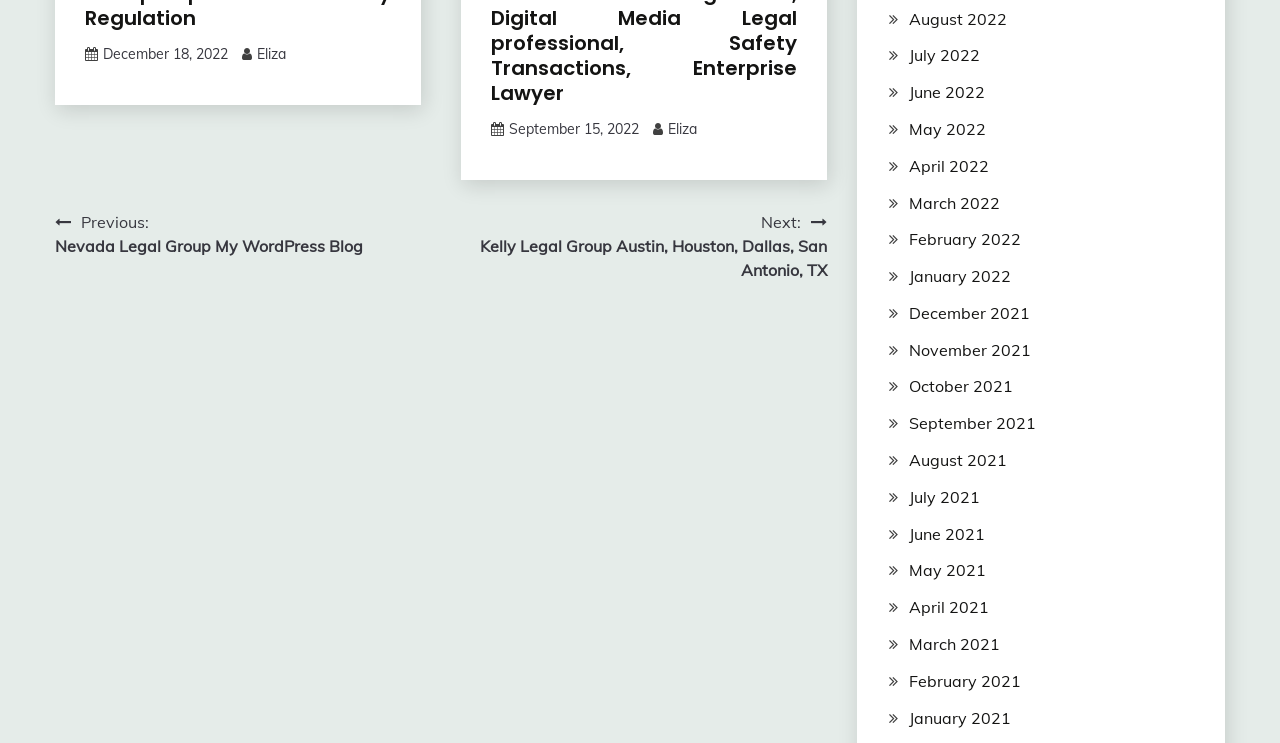Please find the bounding box coordinates of the element that needs to be clicked to perform the following instruction: "View next post". The bounding box coordinates should be four float numbers between 0 and 1, represented as [left, top, right, bottom].

[0.344, 0.283, 0.646, 0.38]